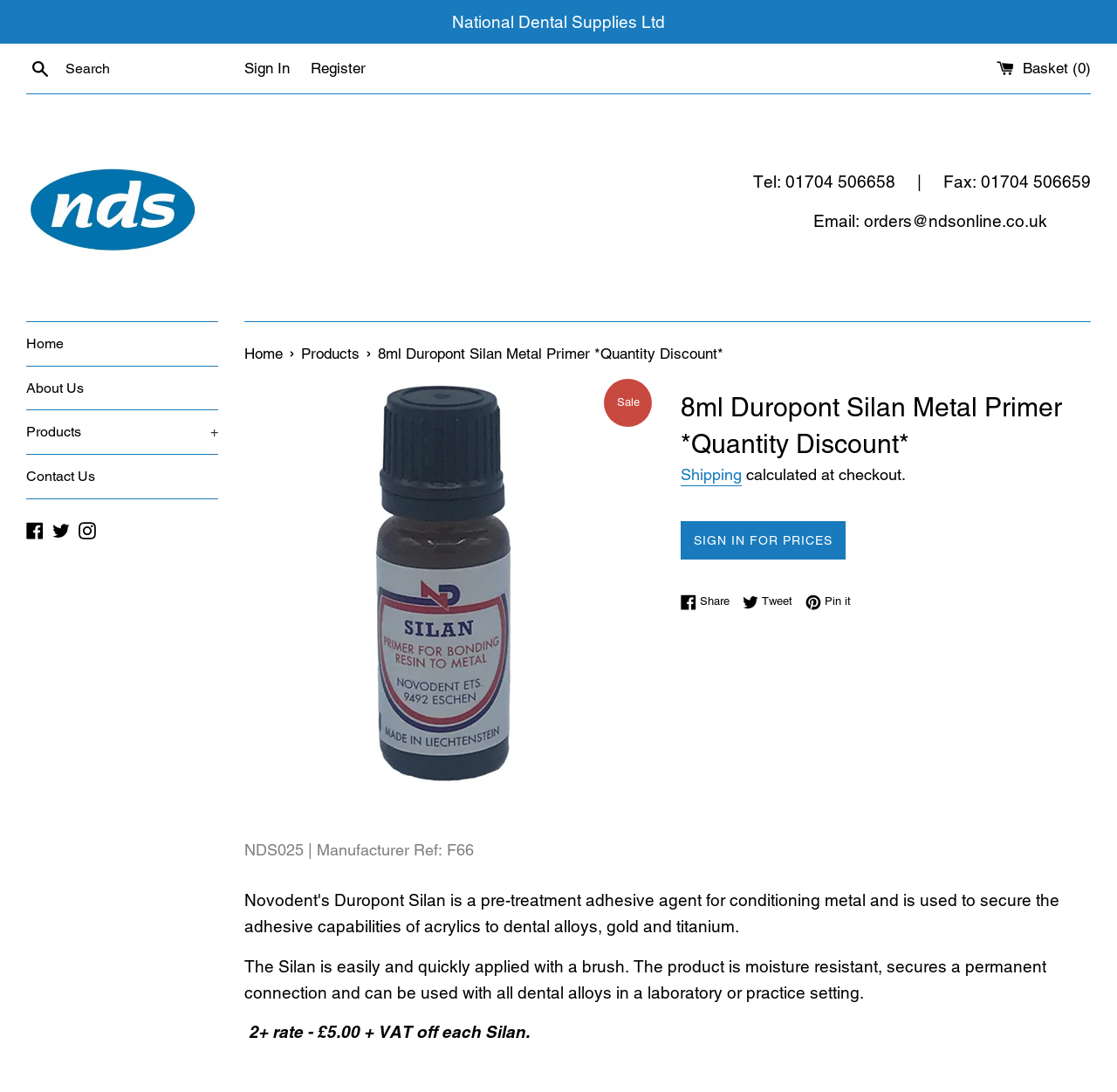Pinpoint the bounding box coordinates of the area that must be clicked to complete this instruction: "Explore products".

[0.023, 0.376, 0.195, 0.416]